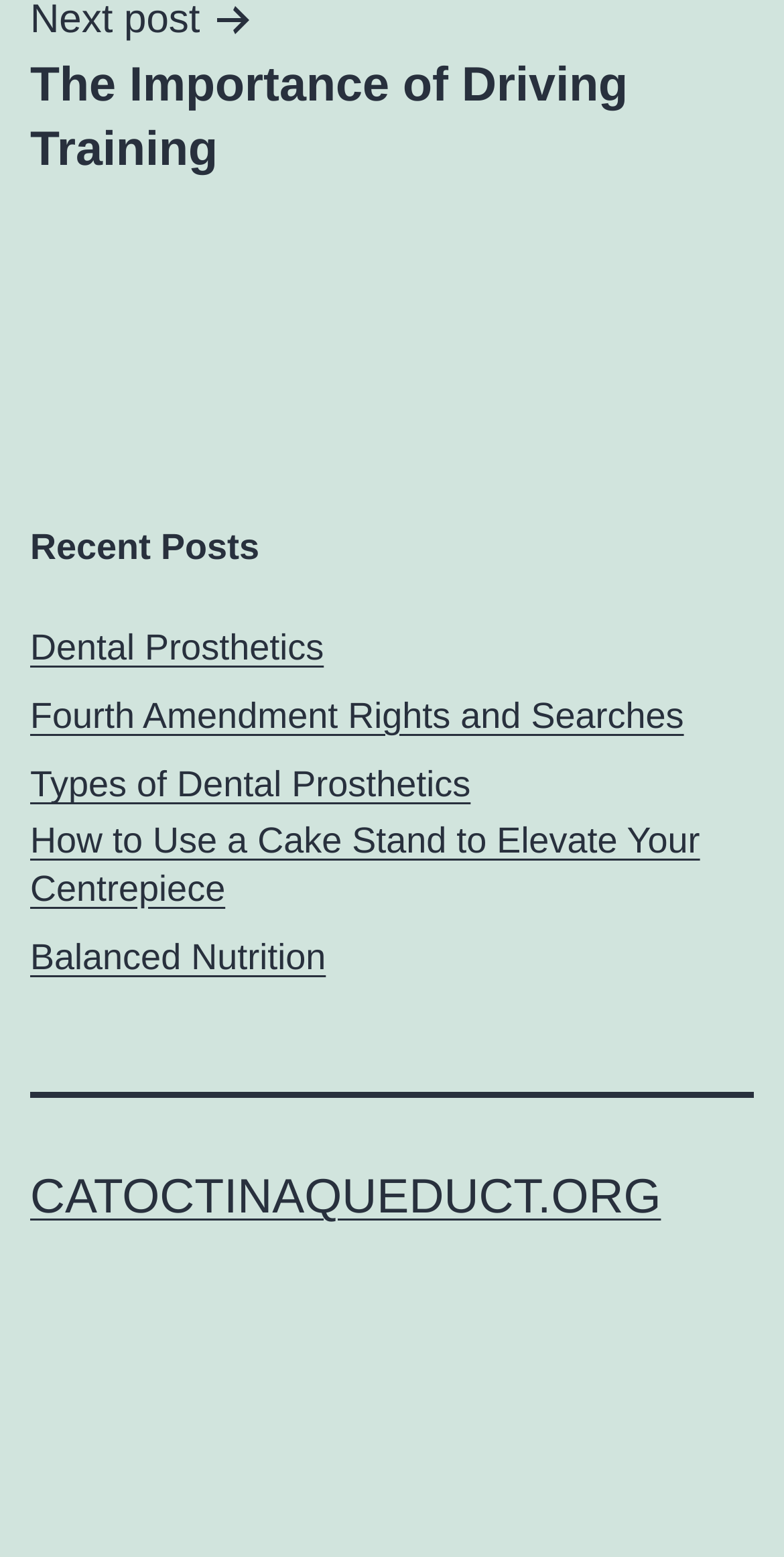Find and provide the bounding box coordinates for the UI element described with: "Types of Dental Prosthetics".

[0.038, 0.919, 0.6, 0.949]